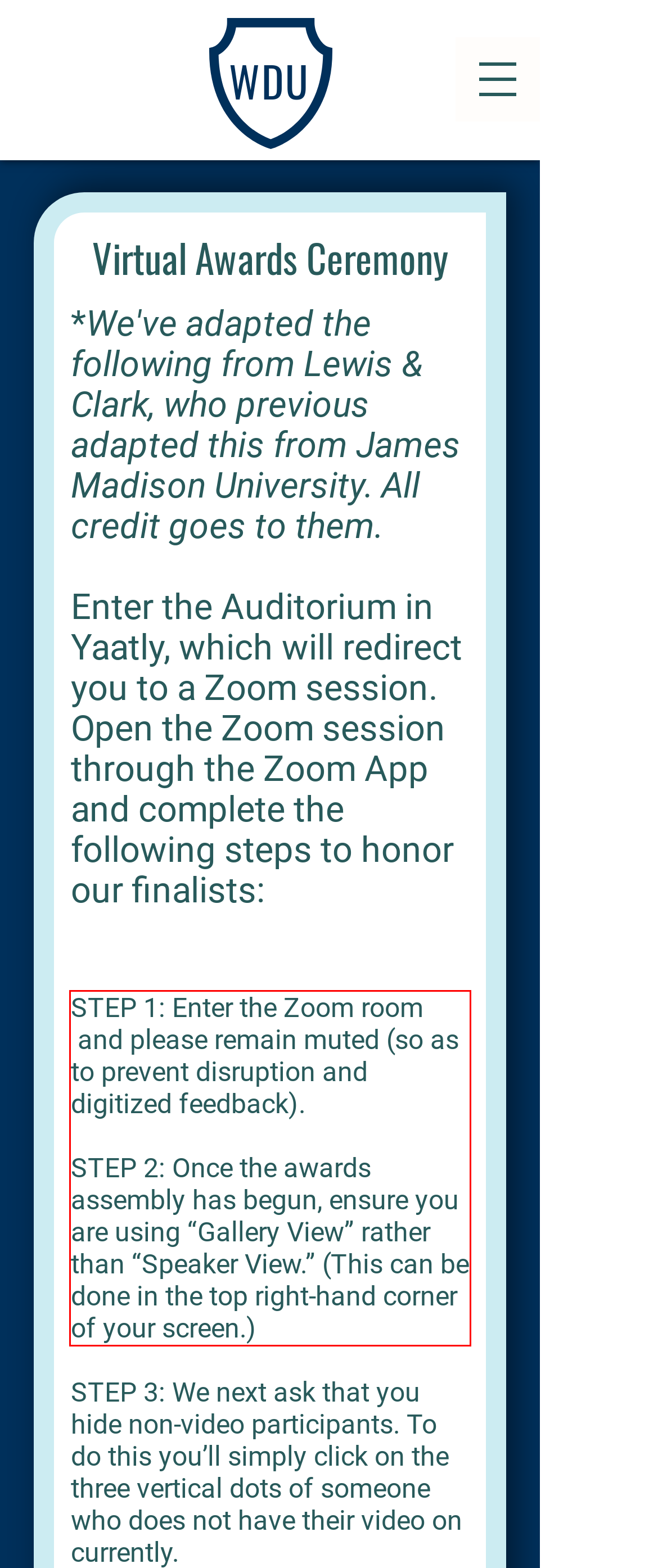You have a screenshot of a webpage, and there is a red bounding box around a UI element. Utilize OCR to extract the text within this red bounding box.

STEP 1: Enter the Zoom room and please remain muted (so as to prevent disruption and digitized feedback). STEP 2: Once the awards assembly has begun, ensure you are using “Gallery View” rather than “Speaker View.” (This can be done in the top right-hand corner of your screen.)